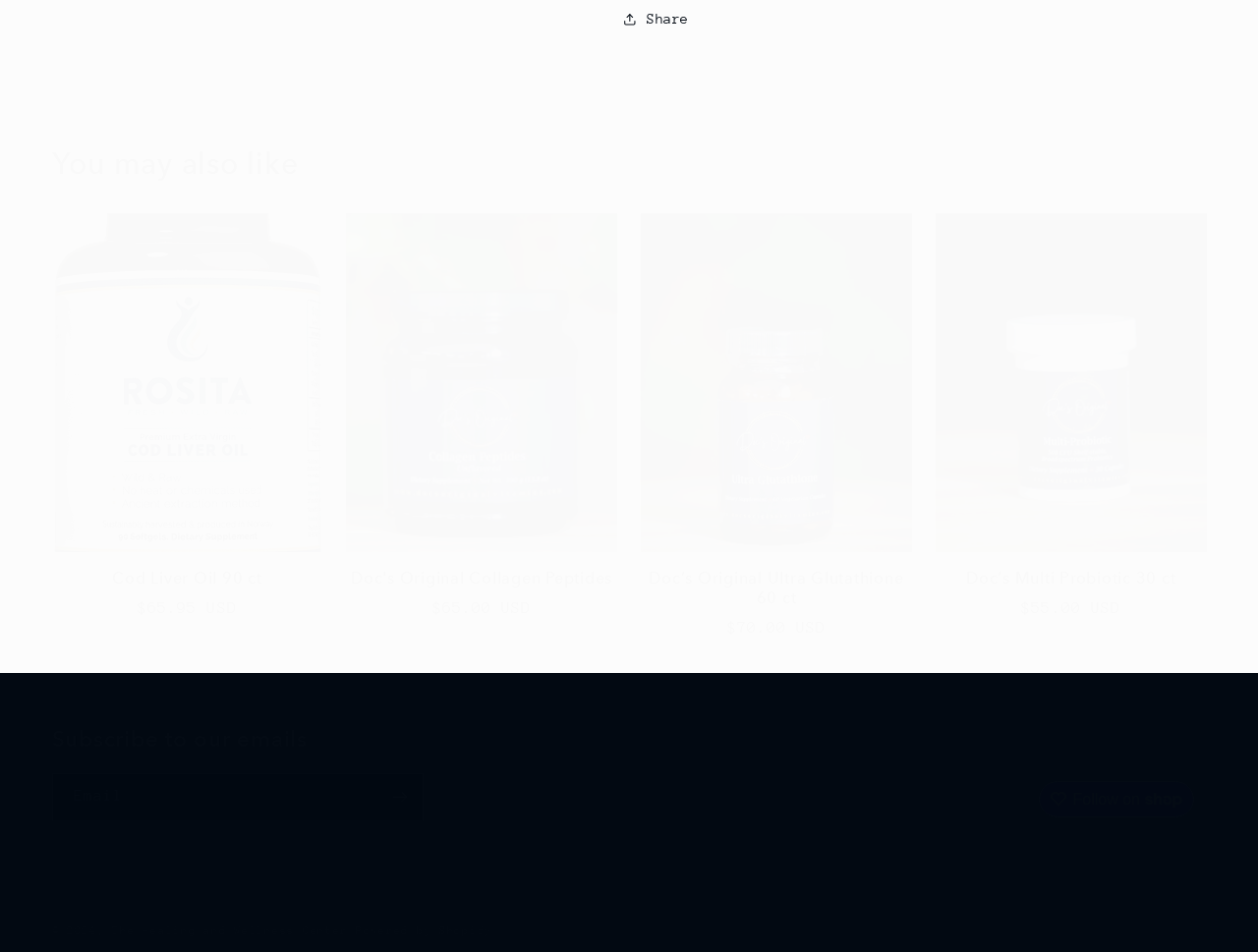Identify the bounding box coordinates of the area that should be clicked in order to complete the given instruction: "Click on the Subscribe button". The bounding box coordinates should be four float numbers between 0 and 1, i.e., [left, top, right, bottom].

[0.299, 0.812, 0.336, 0.863]